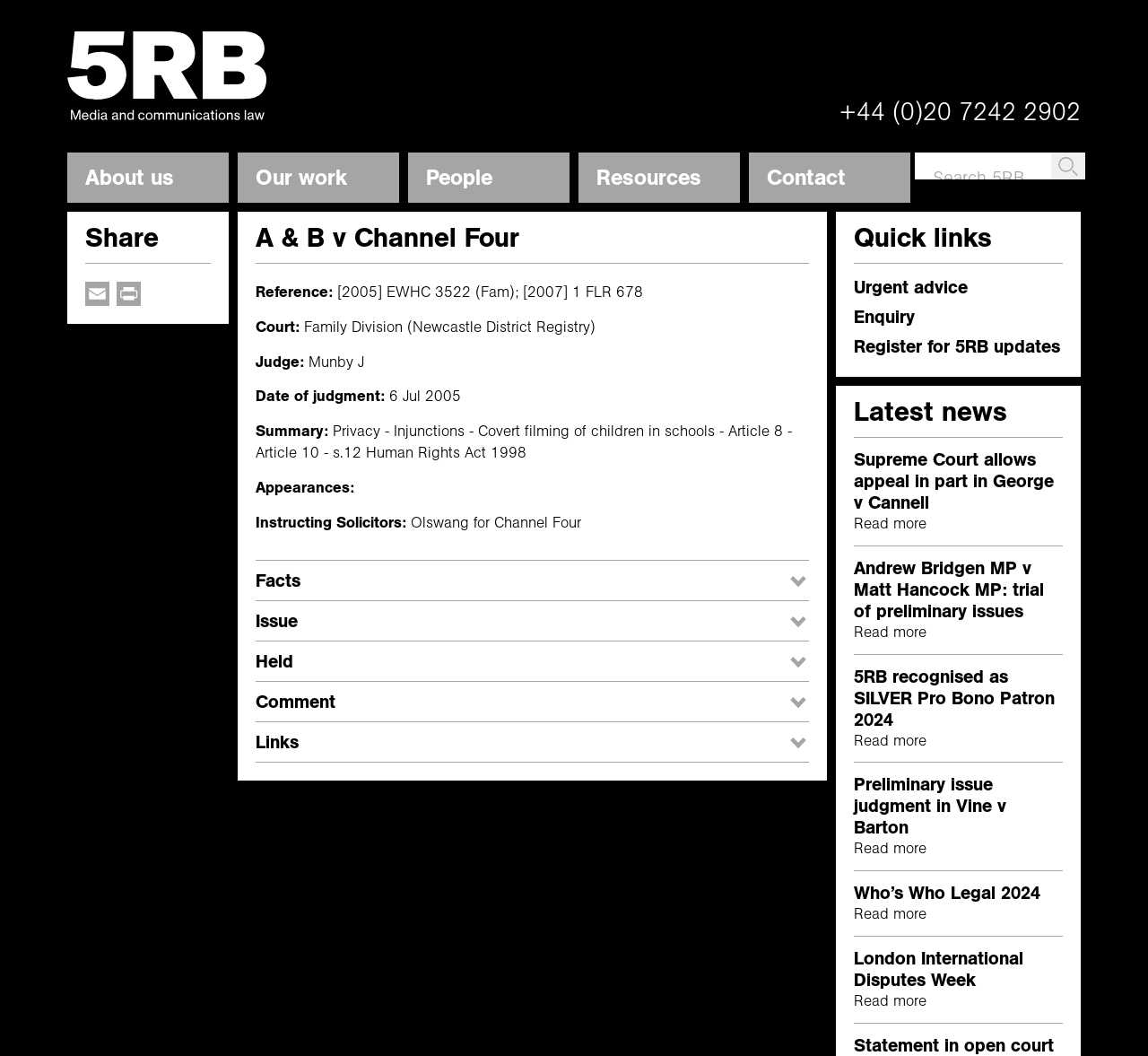Find the bounding box of the UI element described as follows: "People".

[0.355, 0.144, 0.496, 0.193]